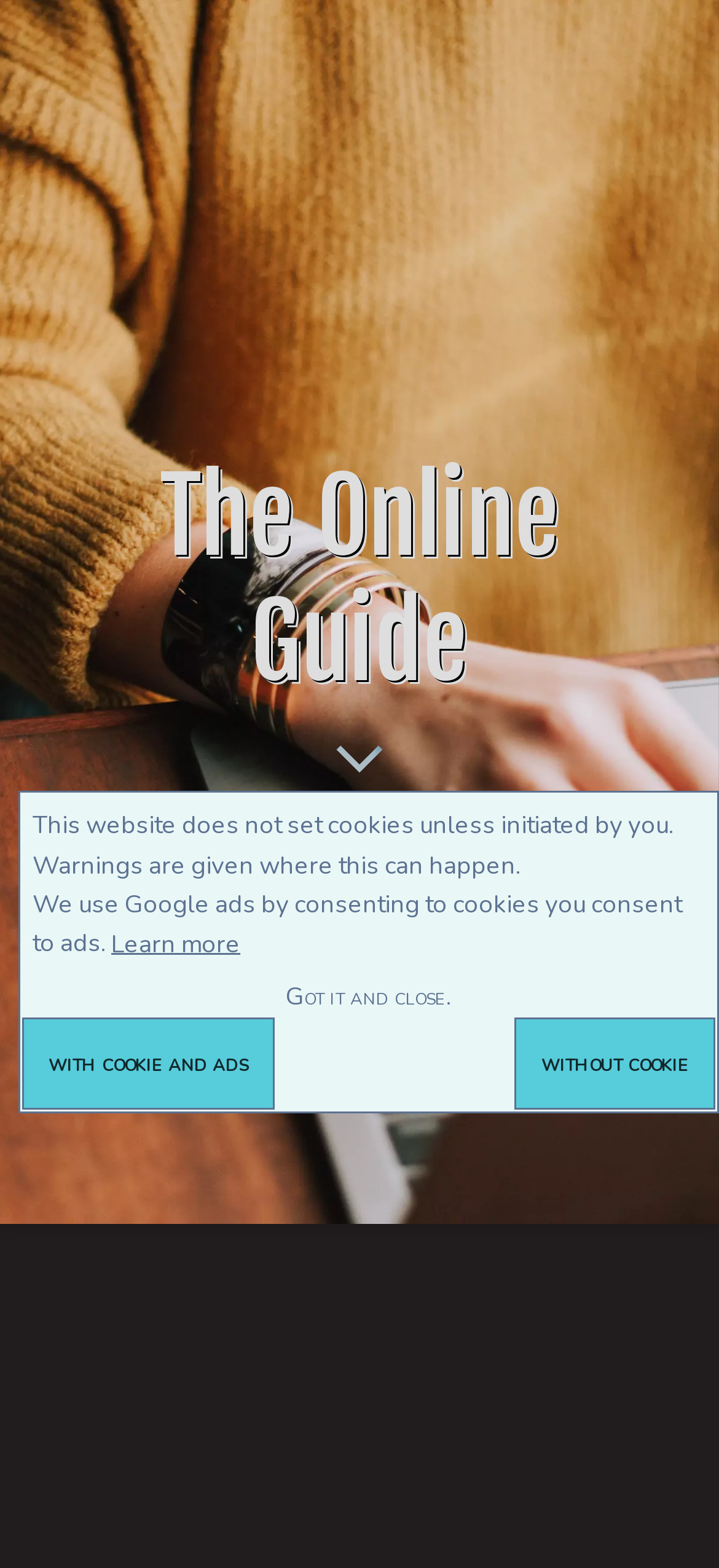Identify the bounding box coordinates for the UI element that matches this description: "Scroll to read: Park Information".

[0.436, 0.908, 0.564, 0.967]